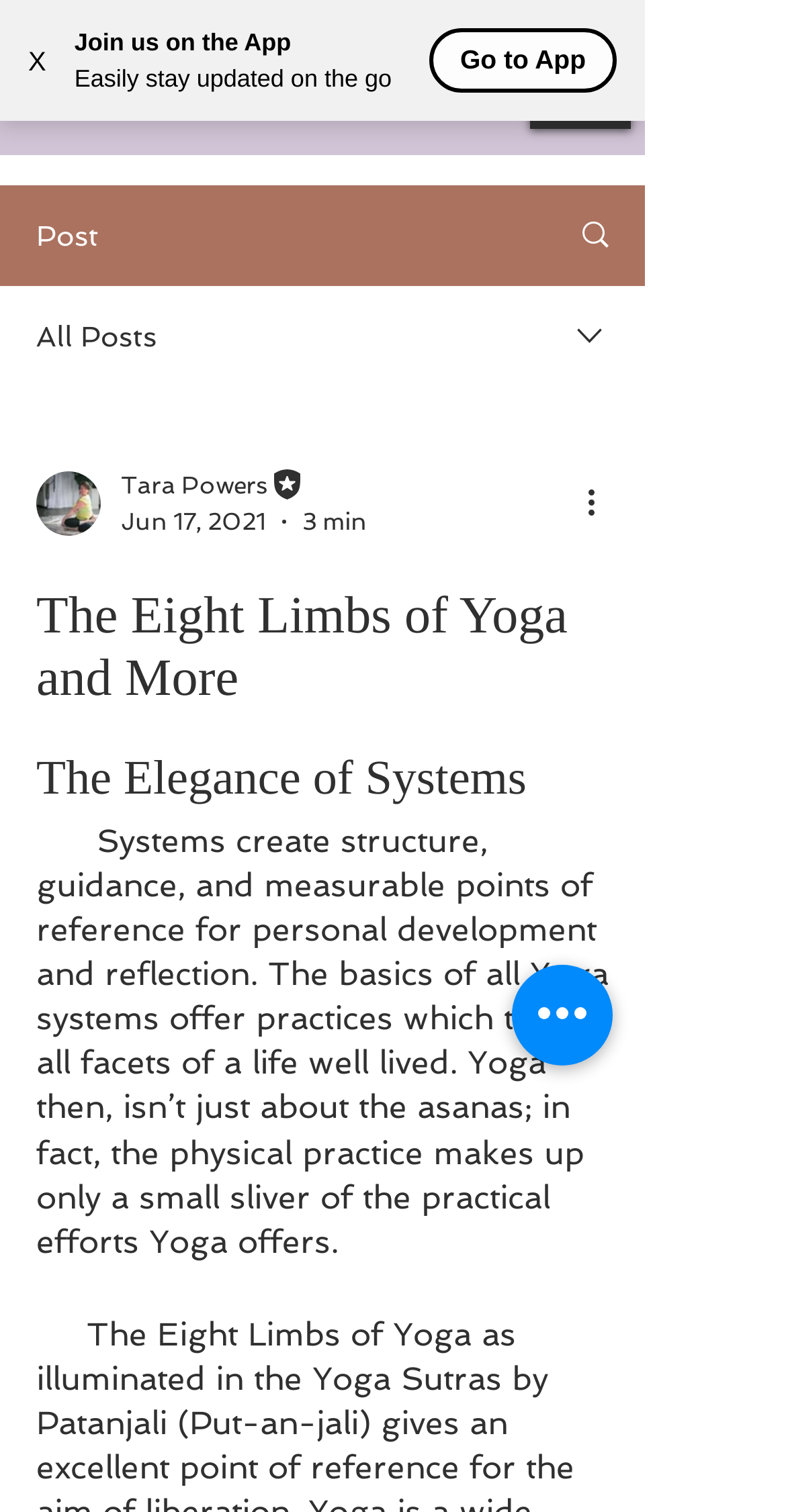Who is the author of the article?
Based on the image, provide a one-word or brief-phrase response.

Tara Powers